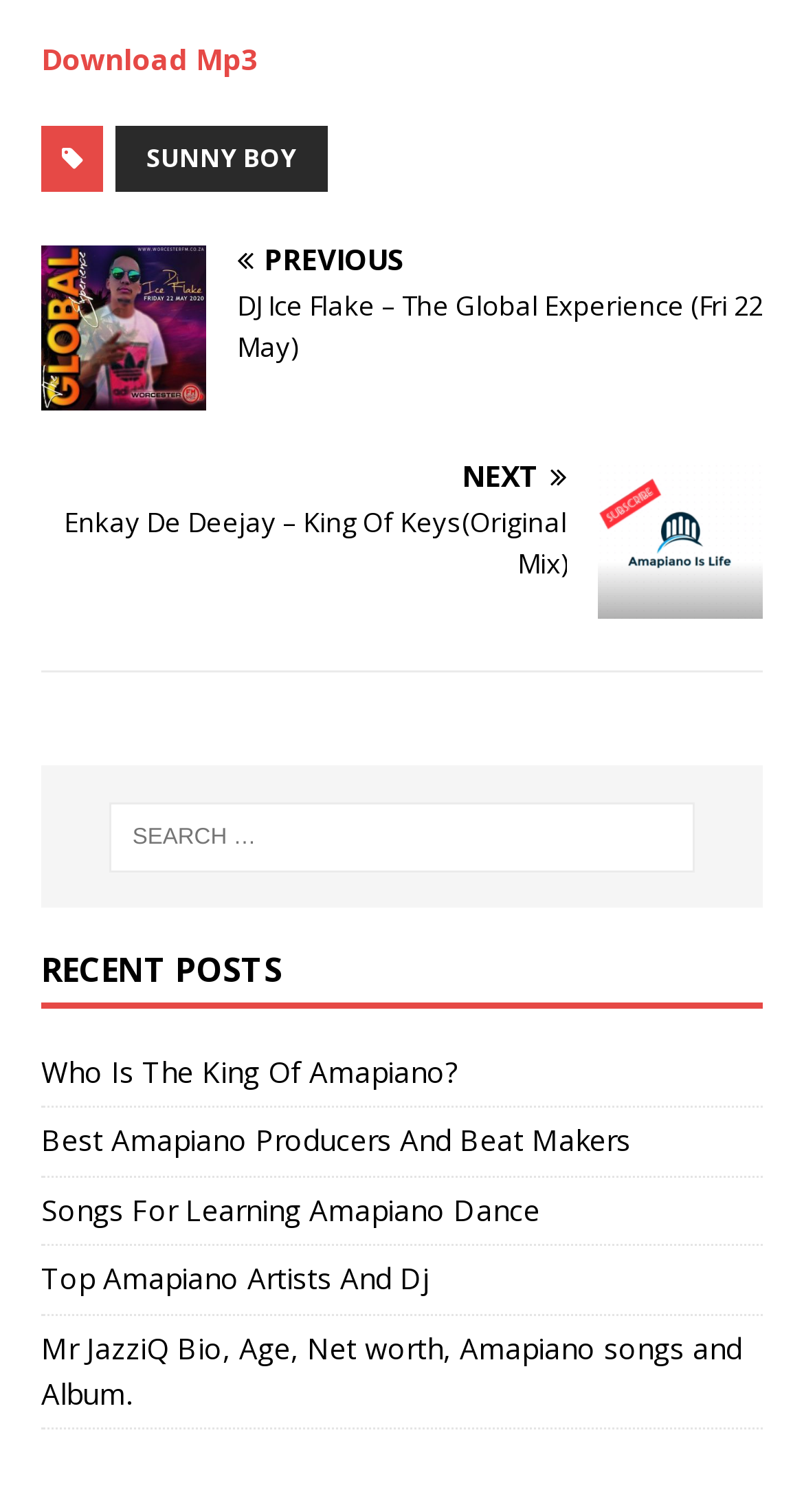Kindly provide the bounding box coordinates of the section you need to click on to fulfill the given instruction: "Search for something".

[0.137, 0.53, 0.863, 0.577]